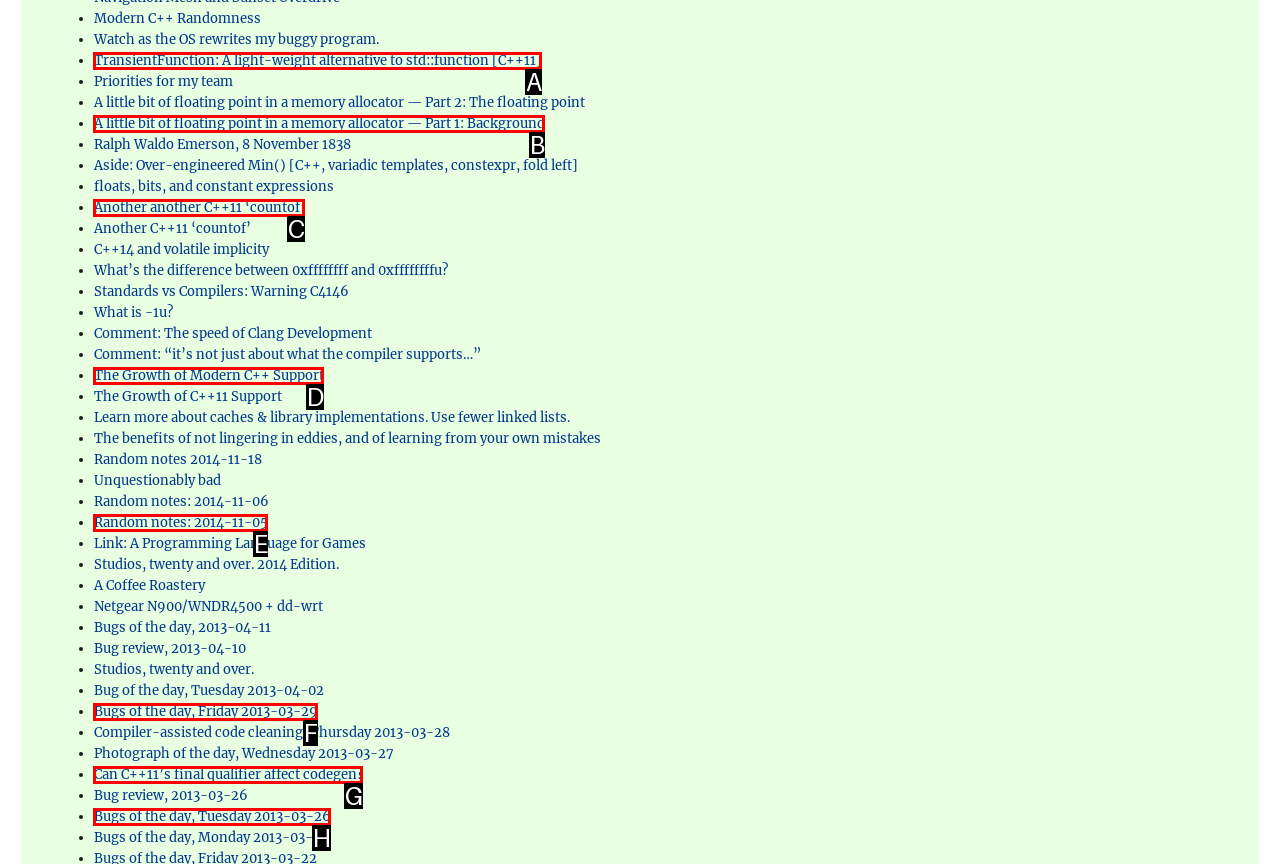Which lettered option should I select to achieve the task: Explore 'The Growth of Modern C++ Support' according to the highlighted elements in the screenshot?

D